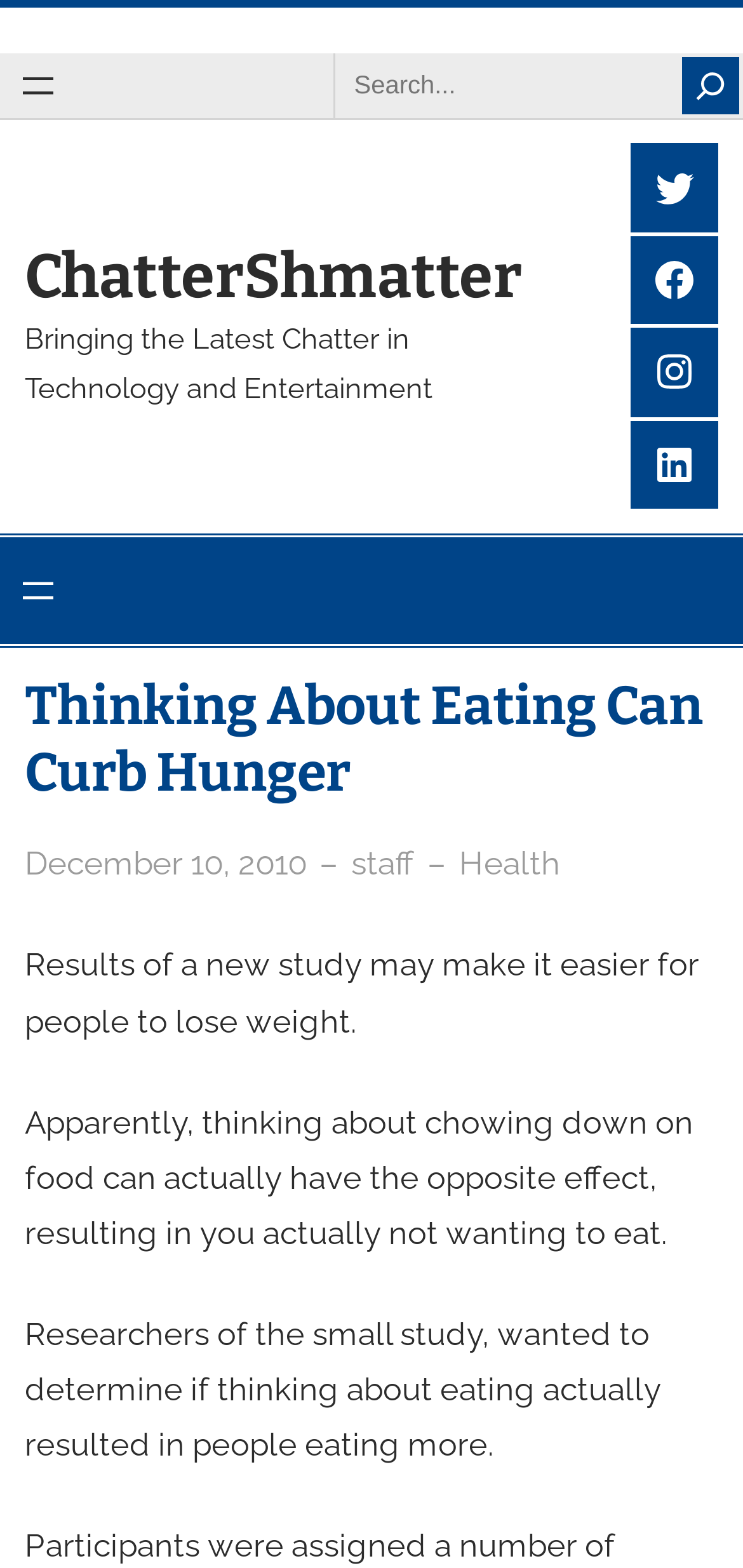When was the article published?
Analyze the screenshot and provide a detailed answer to the question.

The publication date of the article can be found below the title of the article, where it says 'December 10, 2010' in a link format.